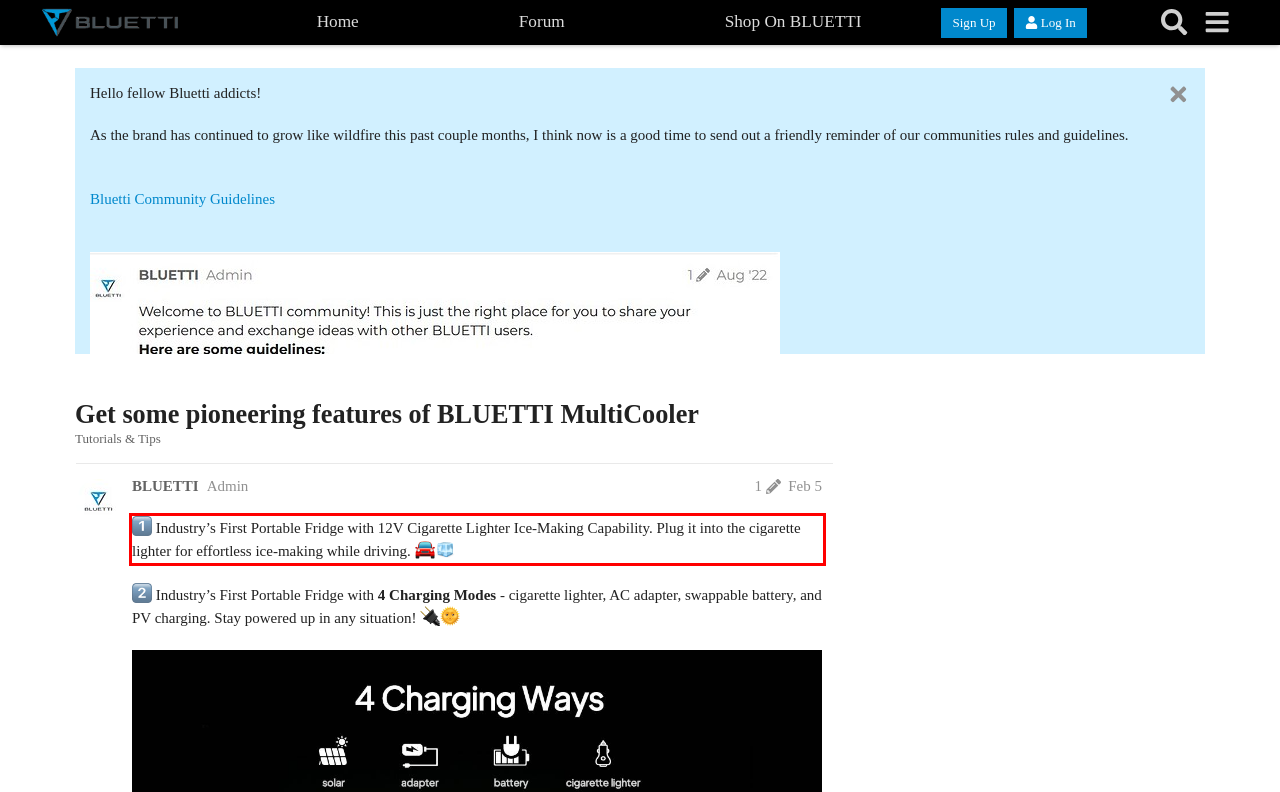Please perform OCR on the text within the red rectangle in the webpage screenshot and return the text content.

Industry’s First Portable Fridge with 12V Cigarette Lighter Ice-Making Capability. Plug it into the cigarette lighter for effortless ice-making while driving.